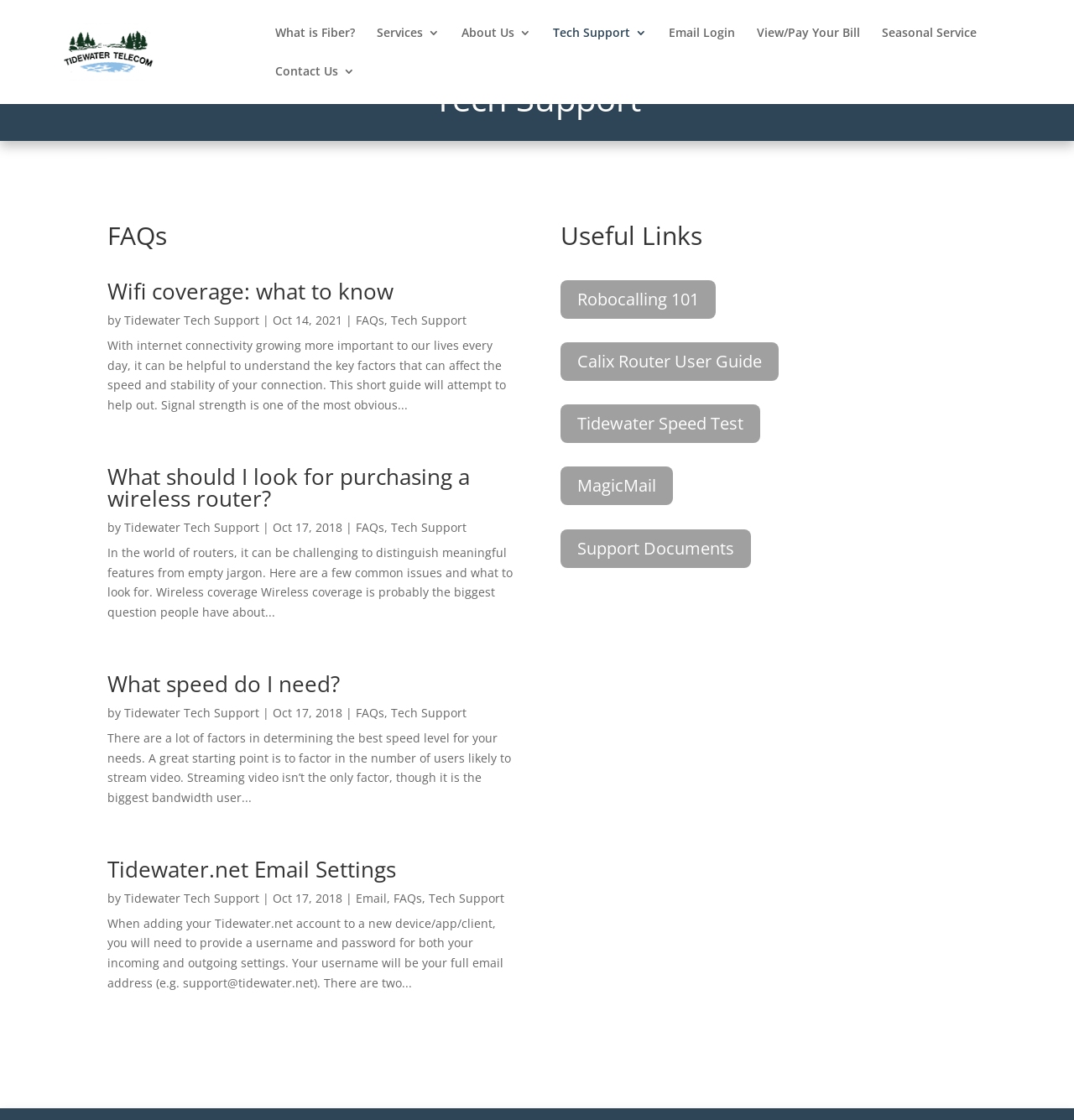Who is the author of the articles?
Craft a detailed and extensive response to the question.

The author of the articles is not explicitly stated, but based on the pattern of 'by Tidewater Tech Support' followed by a date, it appears that the author of the articles is Tidewater Tech Support.